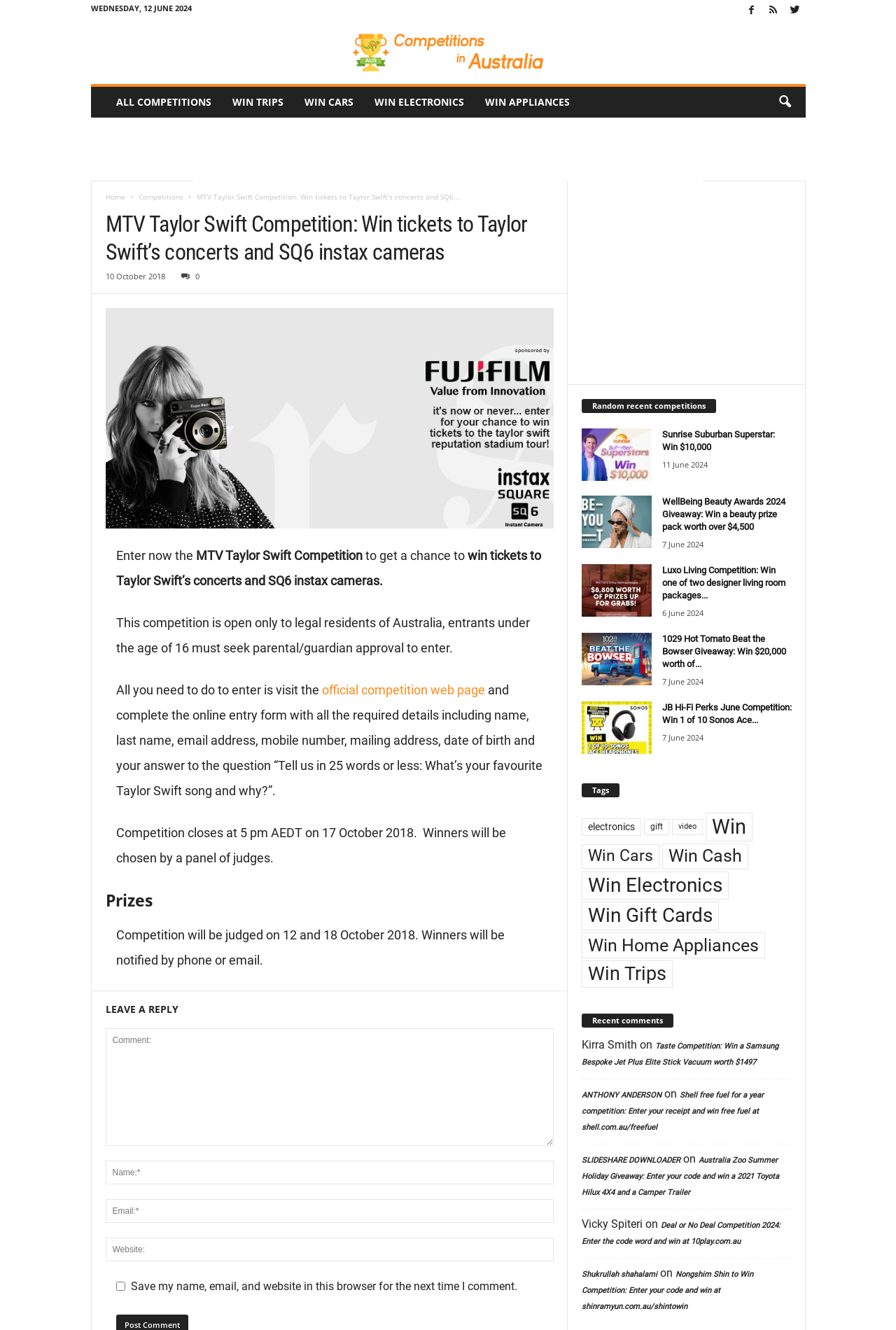Identify the bounding box coordinates for the UI element described by the following text: "office@biblechurch.sg I". Provide the coordinates as four float numbers between 0 and 1, in the format [left, top, right, bottom].

None